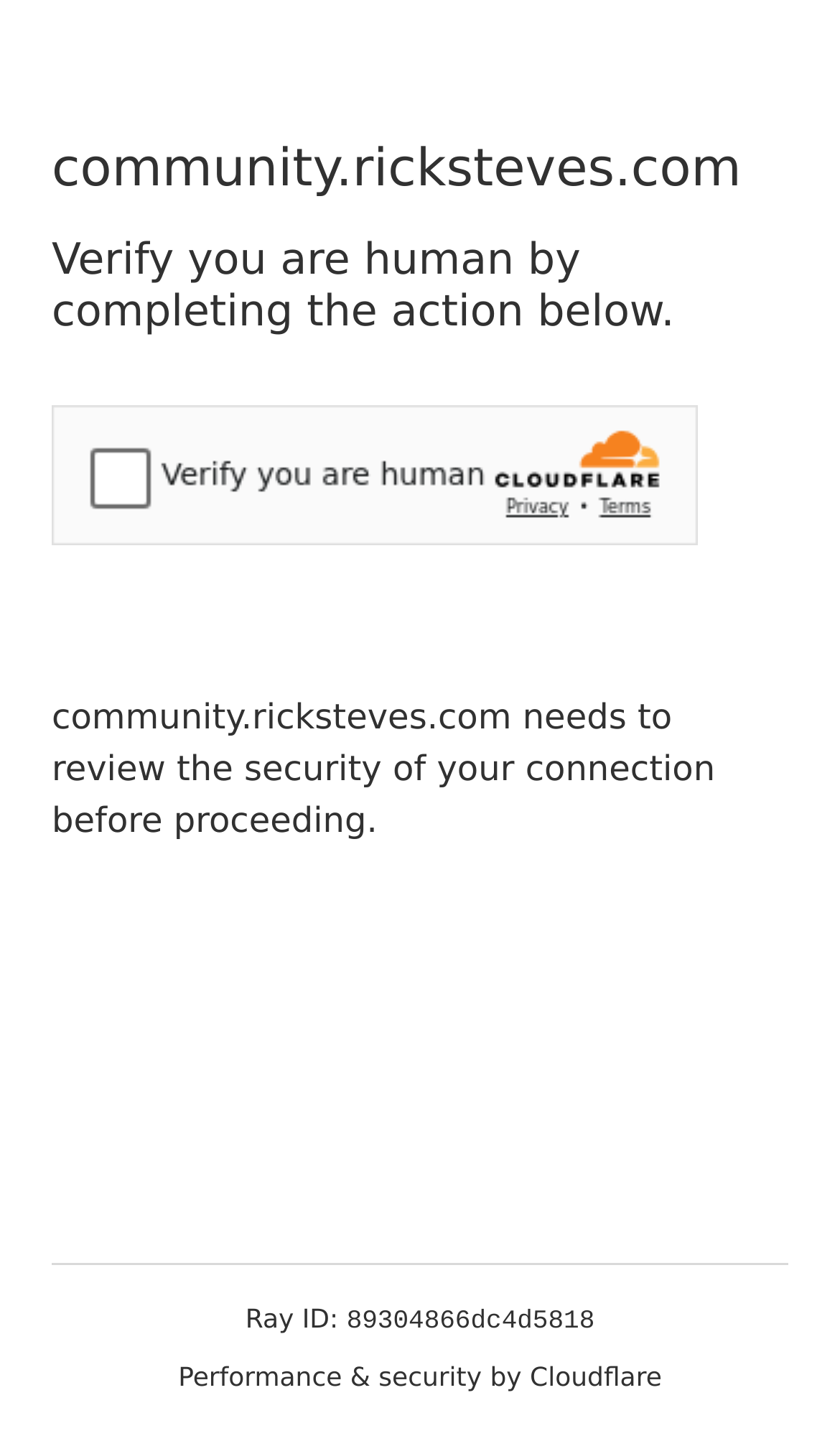Elaborate on the information and visuals displayed on the webpage.

The webpage appears to be a security verification page. At the top, there is a main section that spans the entire width of the page. Within this section, there are two headings: one displaying the website's name, "community.ricksteves.com", and another instructing the user to "Verify you are human by completing the action below." 

Below these headings, there is an iframe containing a Cloudflare security challenge, which takes up most of the main section's width. Underneath the iframe, there is a static text paragraph stating that "community.ricksteves.com needs to review the security of your connection before proceeding."

At the bottom of the page, there is a footer section that also spans the entire width. This section contains three lines of static text: "Ray ID:", followed by a unique identifier "89304866dc4d5818", and finally "Performance & security by Cloudflare".